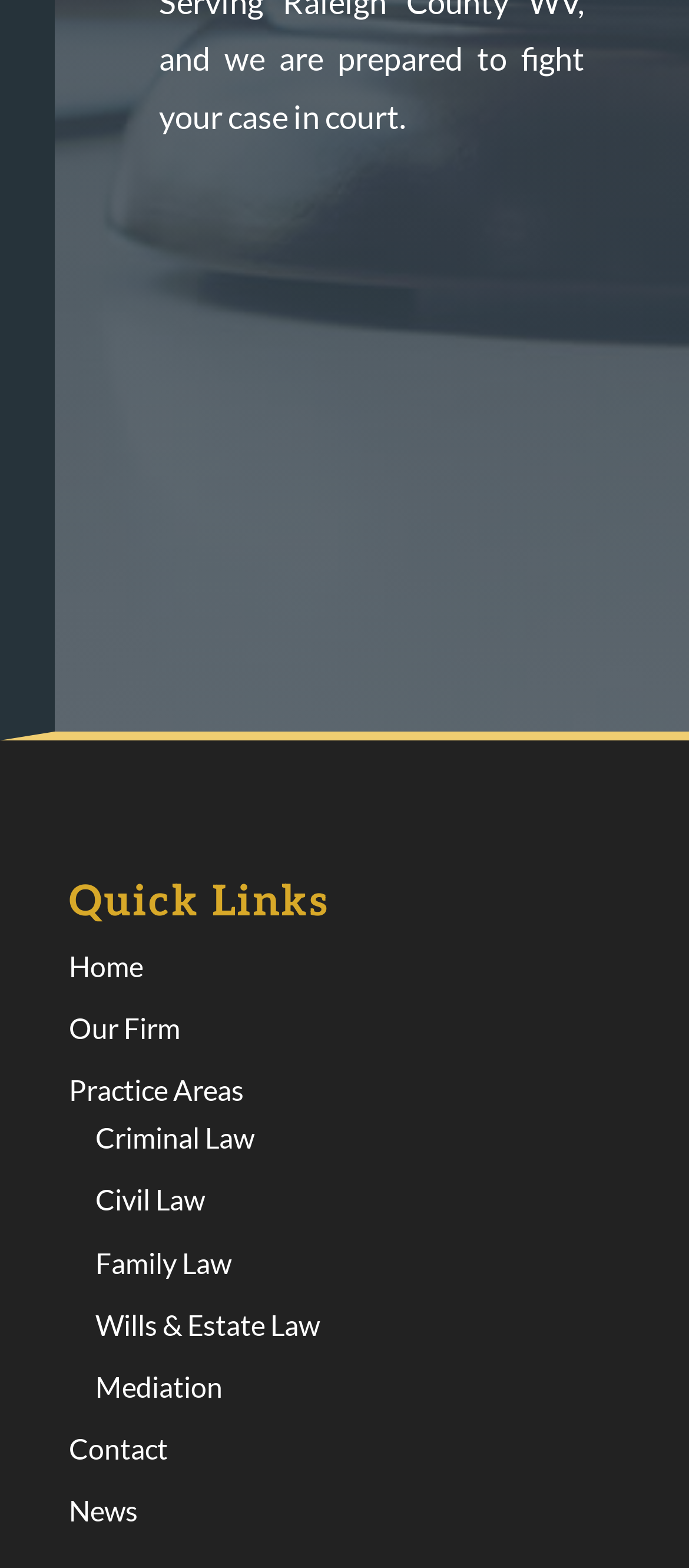Please predict the bounding box coordinates of the element's region where a click is necessary to complete the following instruction: "Go to home page". The coordinates should be represented by four float numbers between 0 and 1, i.e., [left, top, right, bottom].

[0.1, 0.605, 0.208, 0.626]